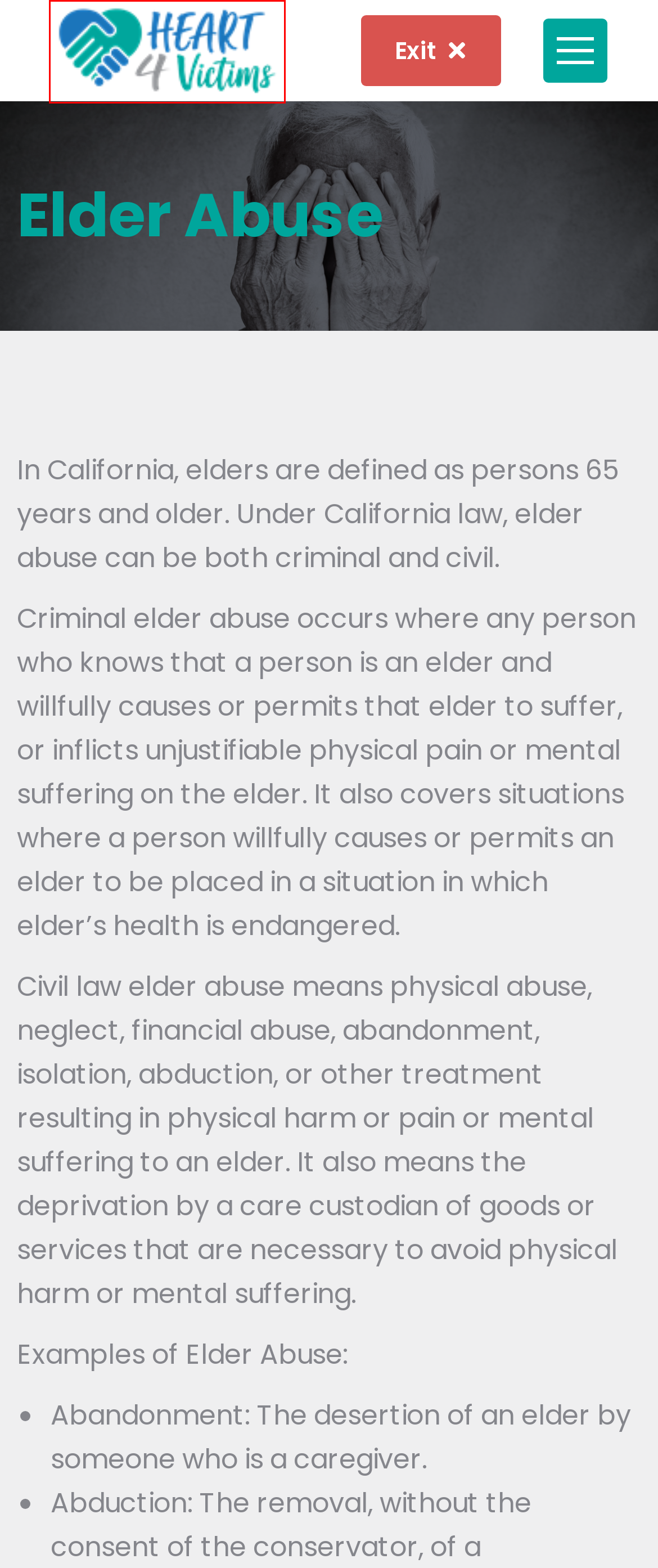Examine the webpage screenshot and identify the UI element enclosed in the red bounding box. Pick the webpage description that most accurately matches the new webpage after clicking the selected element. Here are the candidates:
A. VOCA – HEART4Victims
B. Privacy Policy – HEART4Victims
C. Contact – HEART4Victims
D. Donate1 – HEART4Victims
E. News – HEART4Victims
F. Victims1 – HEART4Victims
G. About Us – HEART4Victims
H. HEART4Victims – Helping Establish Assistance Resource Team

H